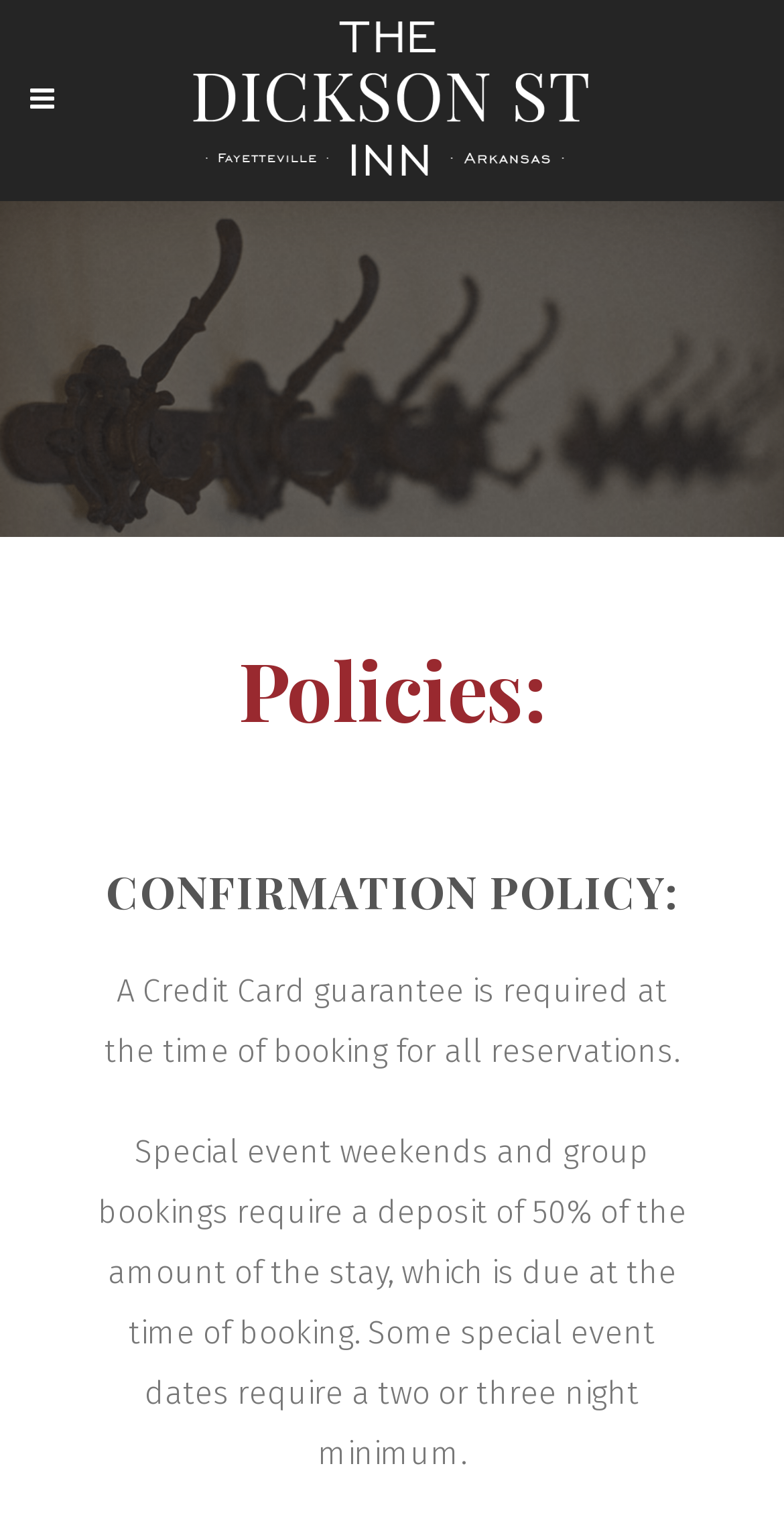What is required at the time of booking for all reservations?
Look at the screenshot and give a one-word or phrase answer.

Credit Card guarantee